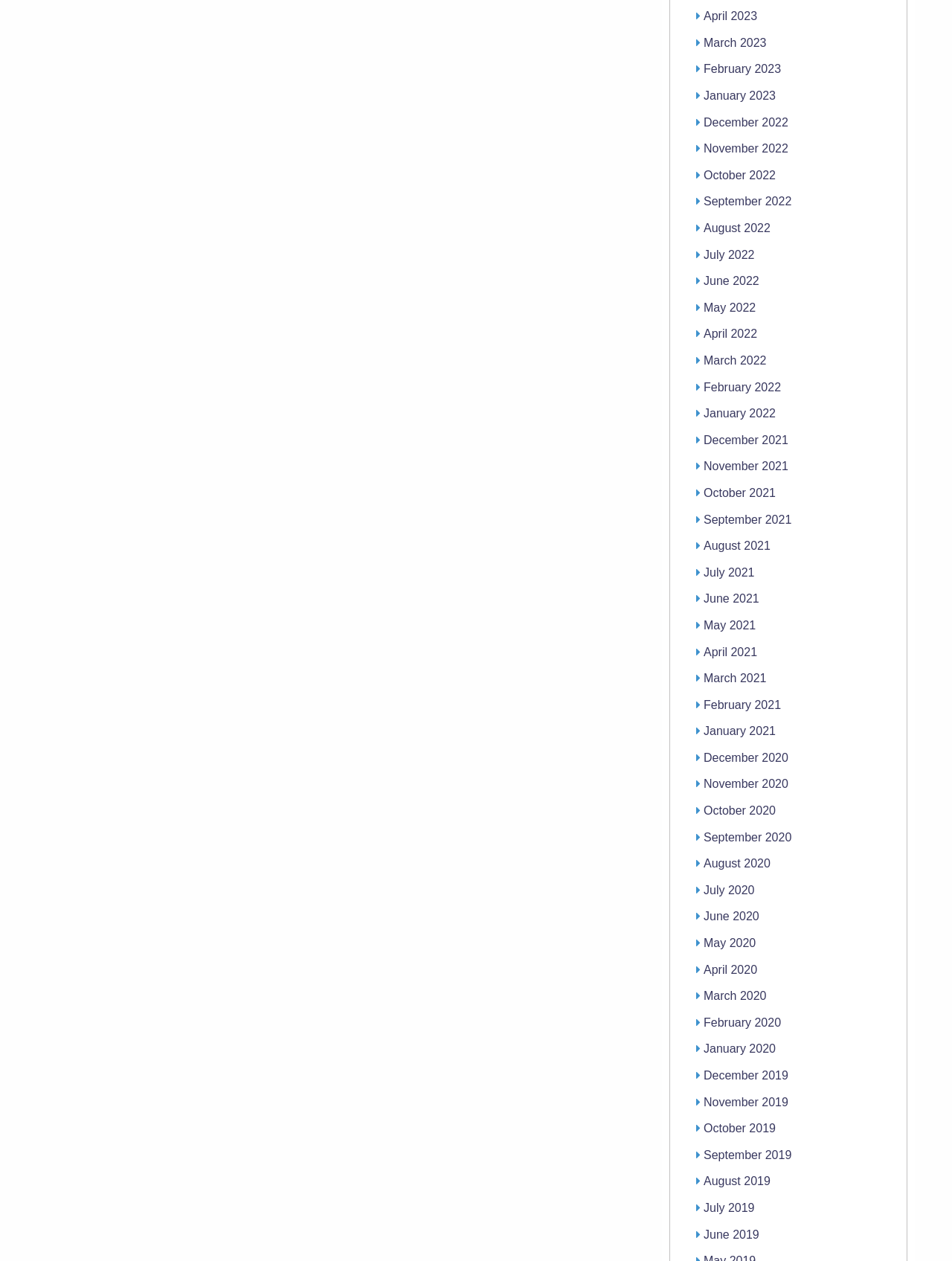What is the earliest month listed?
Answer with a single word or short phrase according to what you see in the image.

June 2019